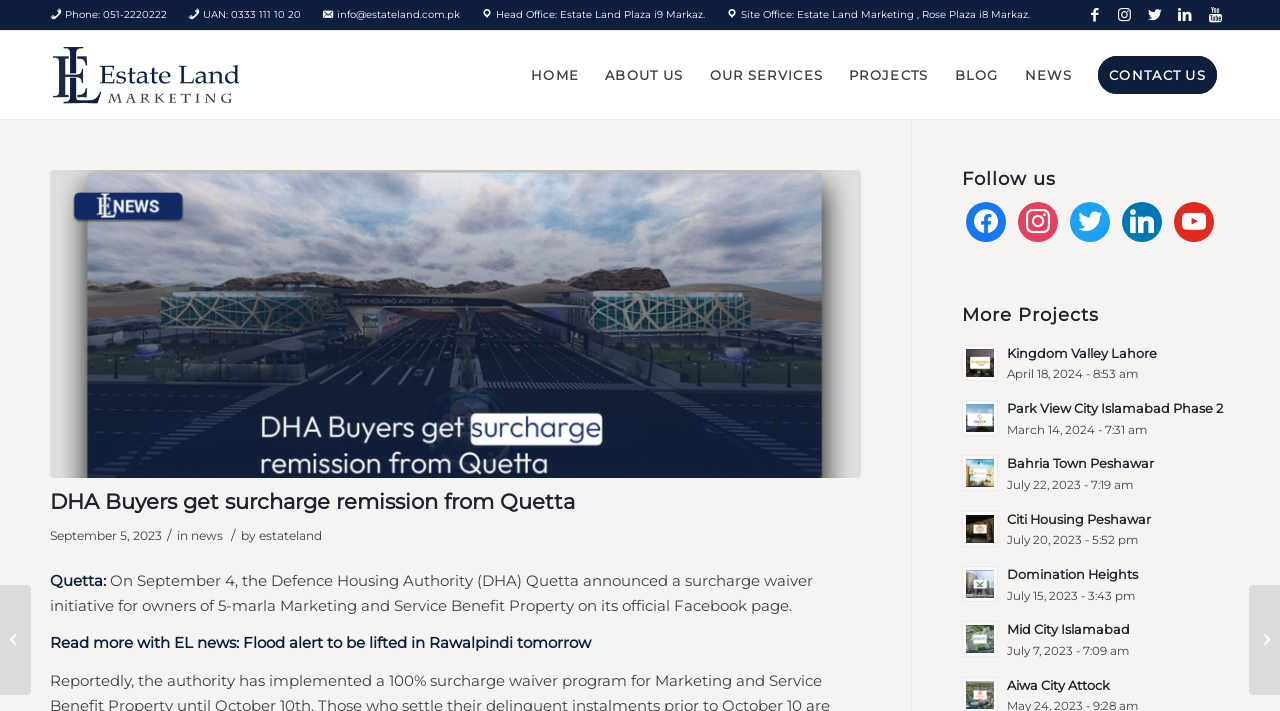Identify the bounding box coordinates of the specific part of the webpage to click to complete this instruction: "Follow Estate Land Marketing on Instagram".

[0.796, 0.296, 0.827, 0.323]